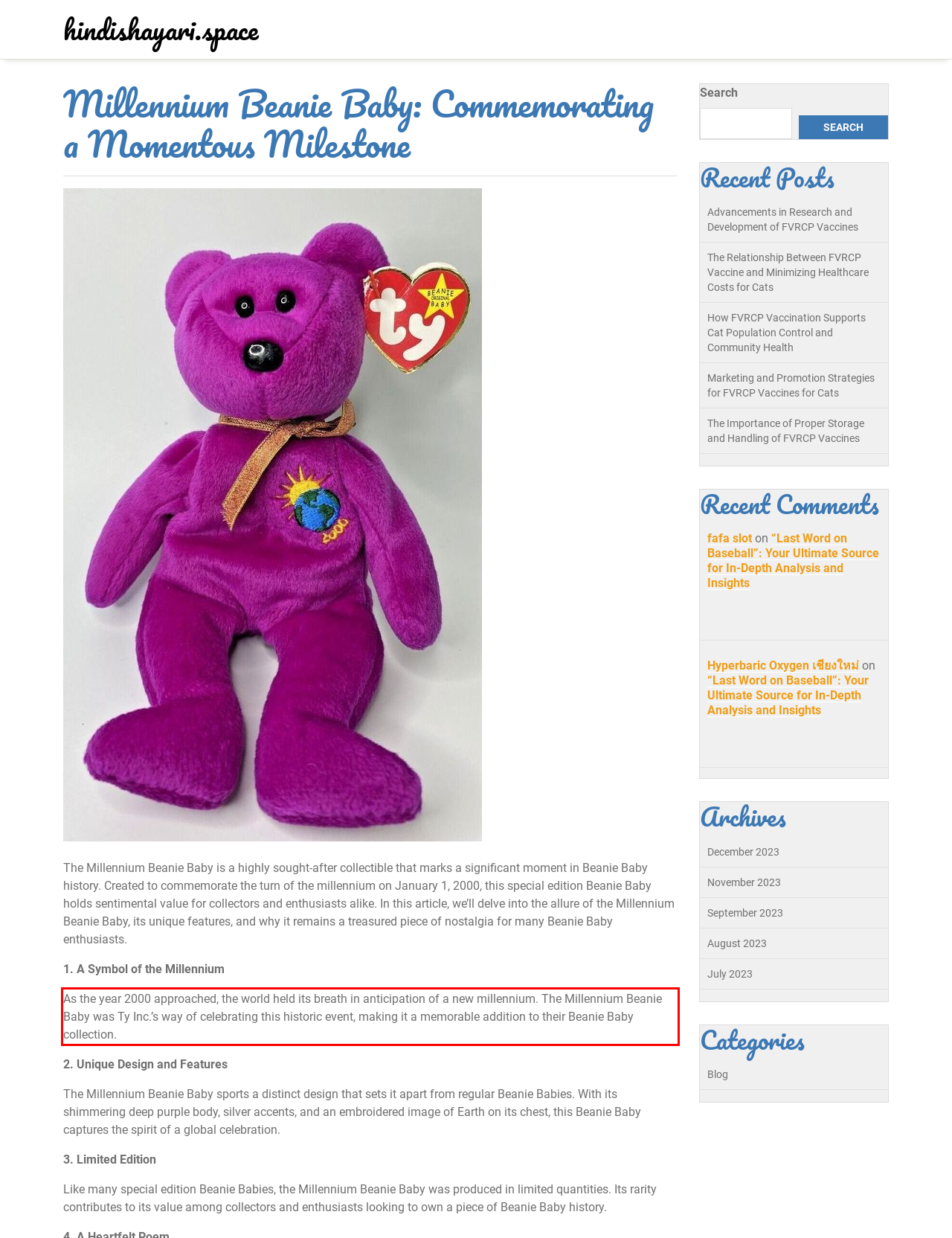Look at the webpage screenshot and recognize the text inside the red bounding box.

As the year 2000 approached, the world held its breath in anticipation of a new millennium. The Millennium Beanie Baby was Ty Inc.’s way of celebrating this historic event, making it a memorable addition to their Beanie Baby collection.